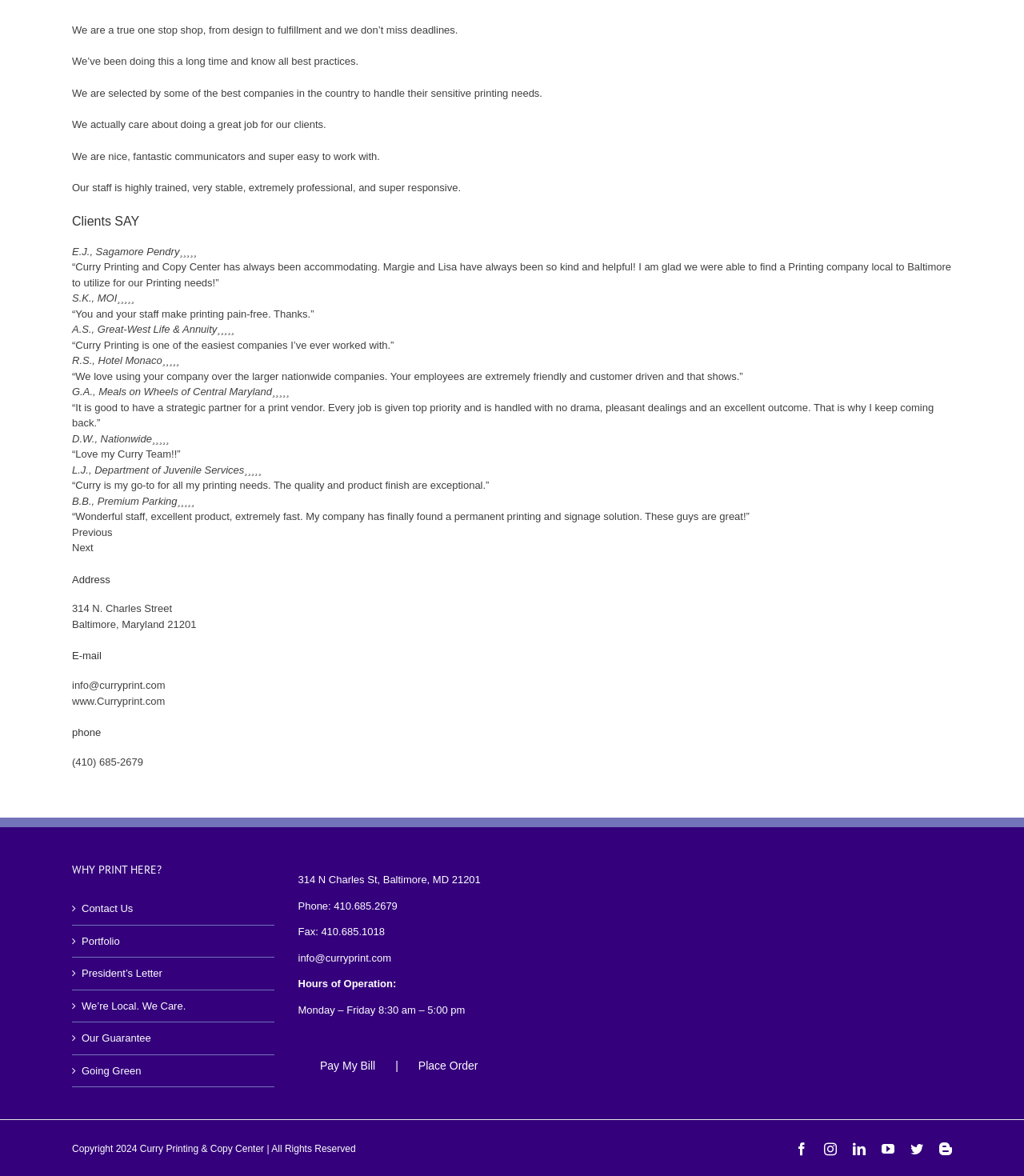Determine the bounding box for the HTML element described here: "Pay My Bill". The coordinates should be given as [left, top, right, bottom] with each number being a float between 0 and 1.

[0.312, 0.9, 0.408, 0.914]